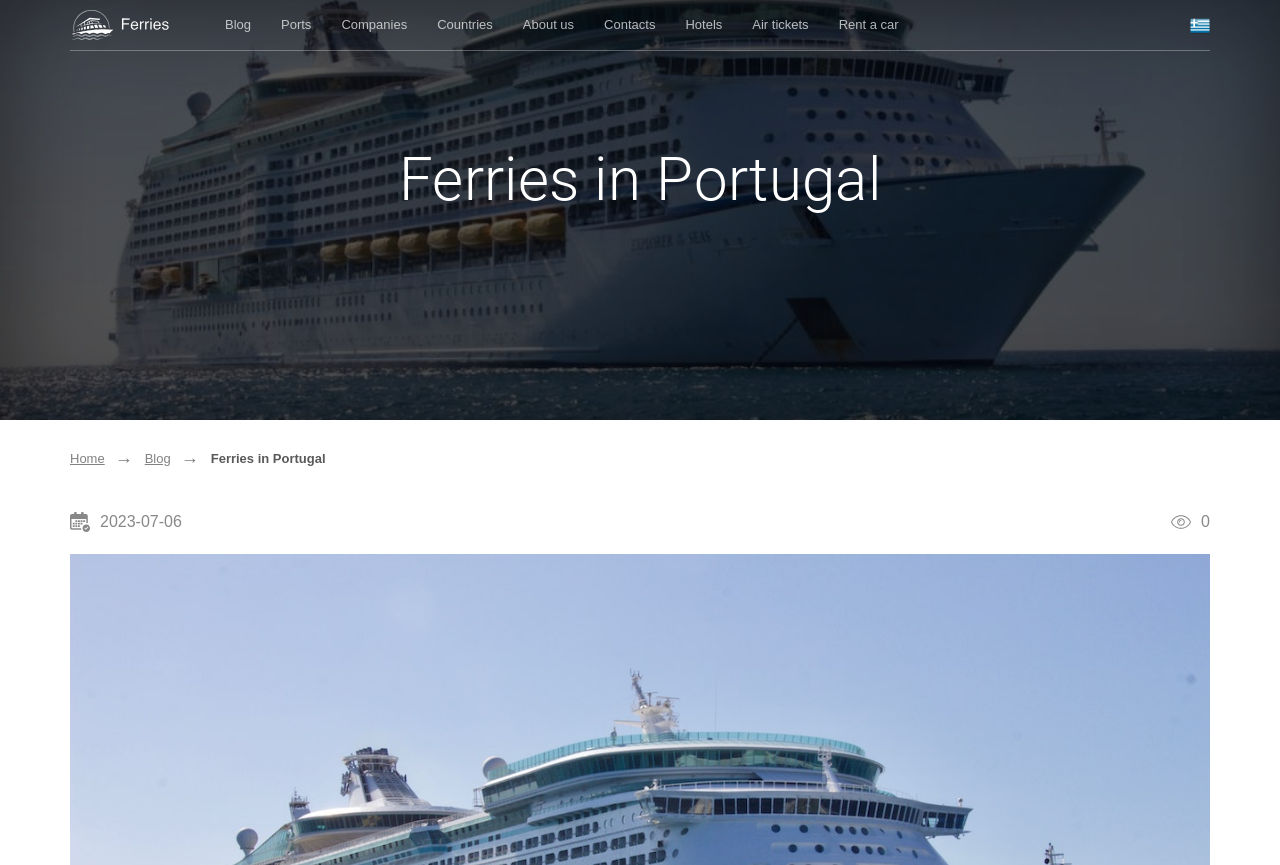Provide the bounding box coordinates of the area you need to click to execute the following instruction: "Click on the 'About us' link".

[0.408, 0.0, 0.449, 0.058]